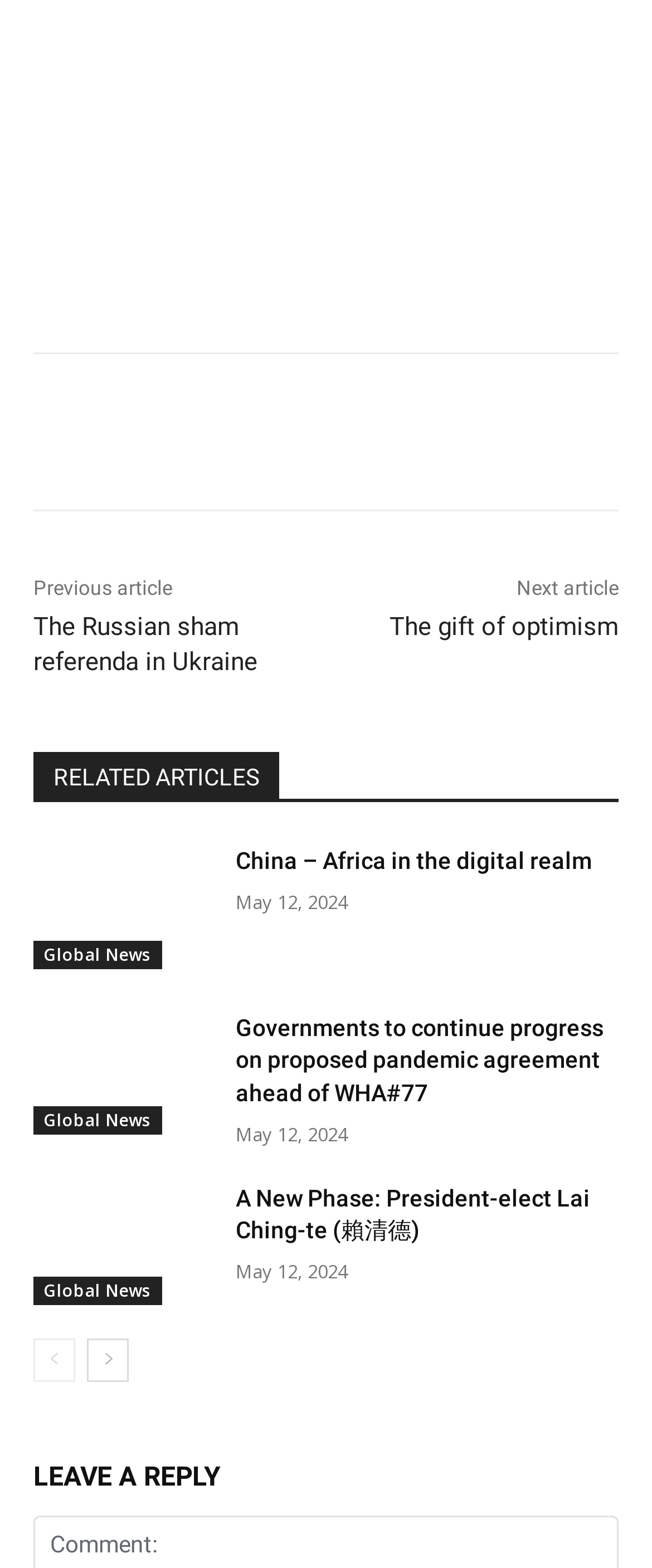Locate the bounding box of the UI element described by: "The gift of optimism" in the given webpage screenshot.

[0.597, 0.39, 0.949, 0.41]